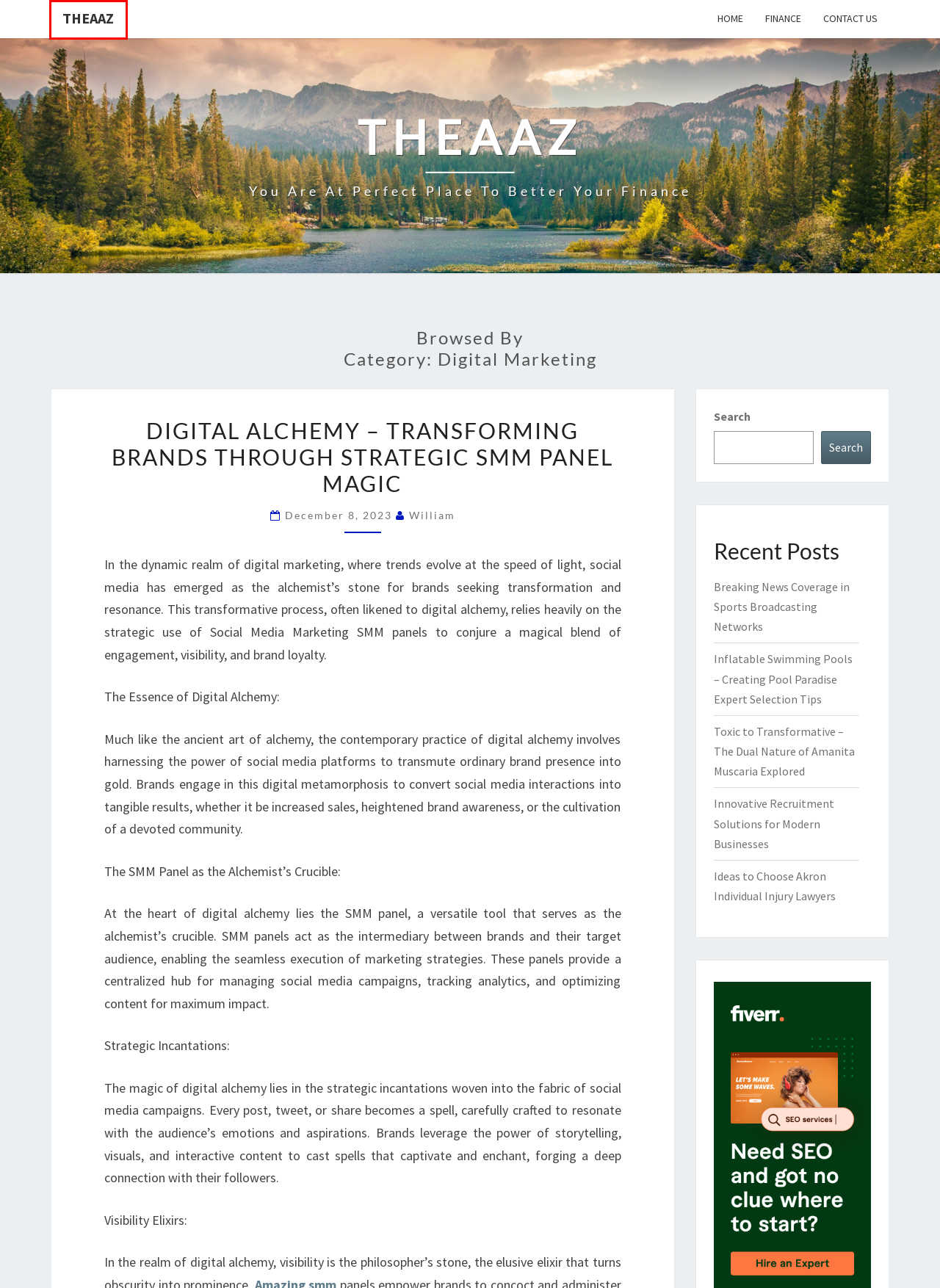Given a screenshot of a webpage with a red bounding box highlighting a UI element, determine which webpage description best matches the new webpage that appears after clicking the highlighted element. Here are the candidates:
A. Finance – Theaaz
B. Digital Alchemy – Transforming Brands through Strategic SMM Panel Magic – Theaaz
C. william – Theaaz
D. Theaaz – You are at perfect place to better your finance
E. Innovative Recruitment Solutions for Modern Businesses – Theaaz
F. Contact us – Theaaz
G. Ideas to Choose Akron Individual Injury Lawyers – Theaaz
H. Breaking News Coverage in Sports Broadcasting Networks – Theaaz

D